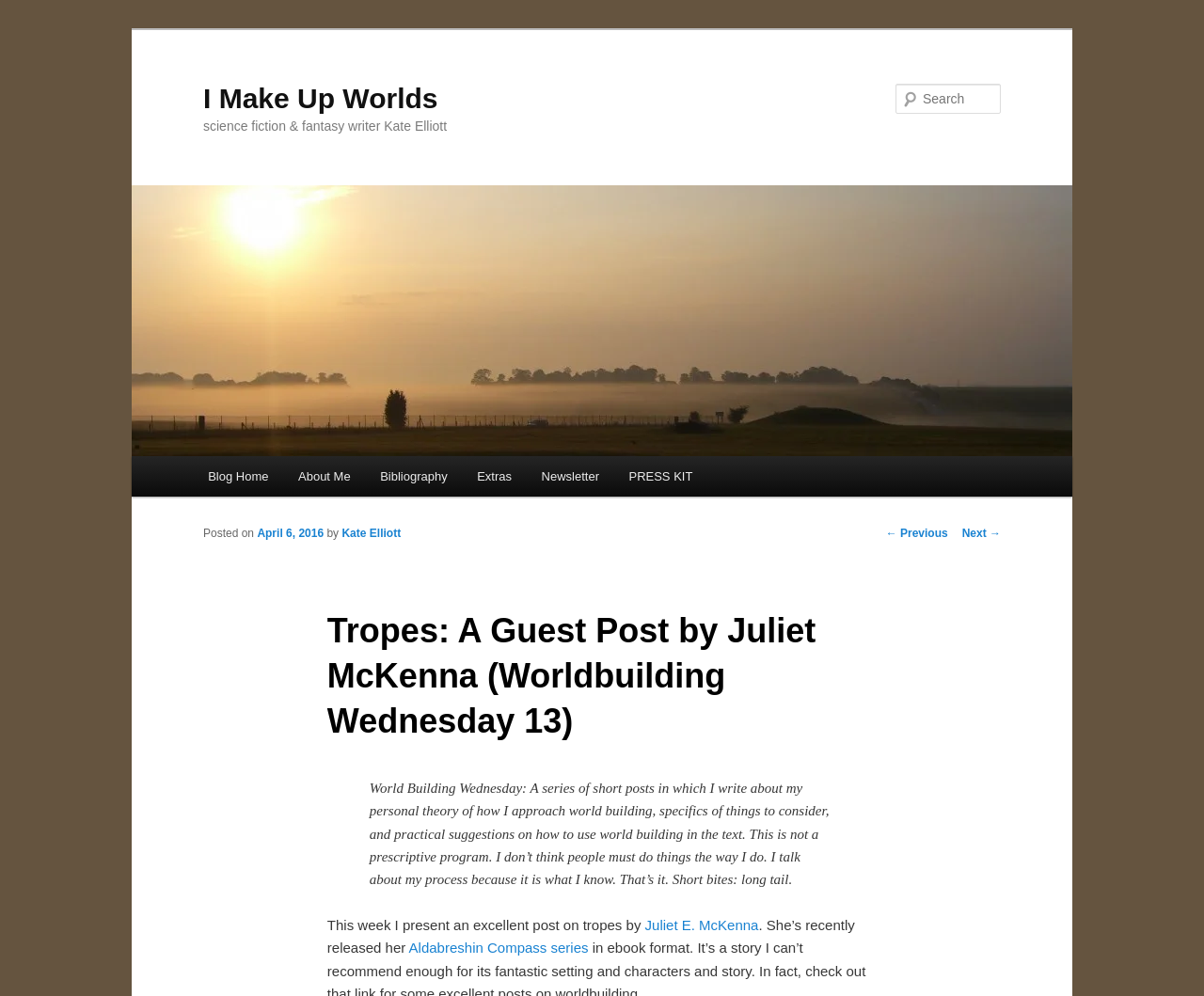Extract the bounding box coordinates of the UI element described by: "Newsletter". The coordinates should include four float numbers ranging from 0 to 1, e.g., [left, top, right, bottom].

[0.437, 0.458, 0.51, 0.499]